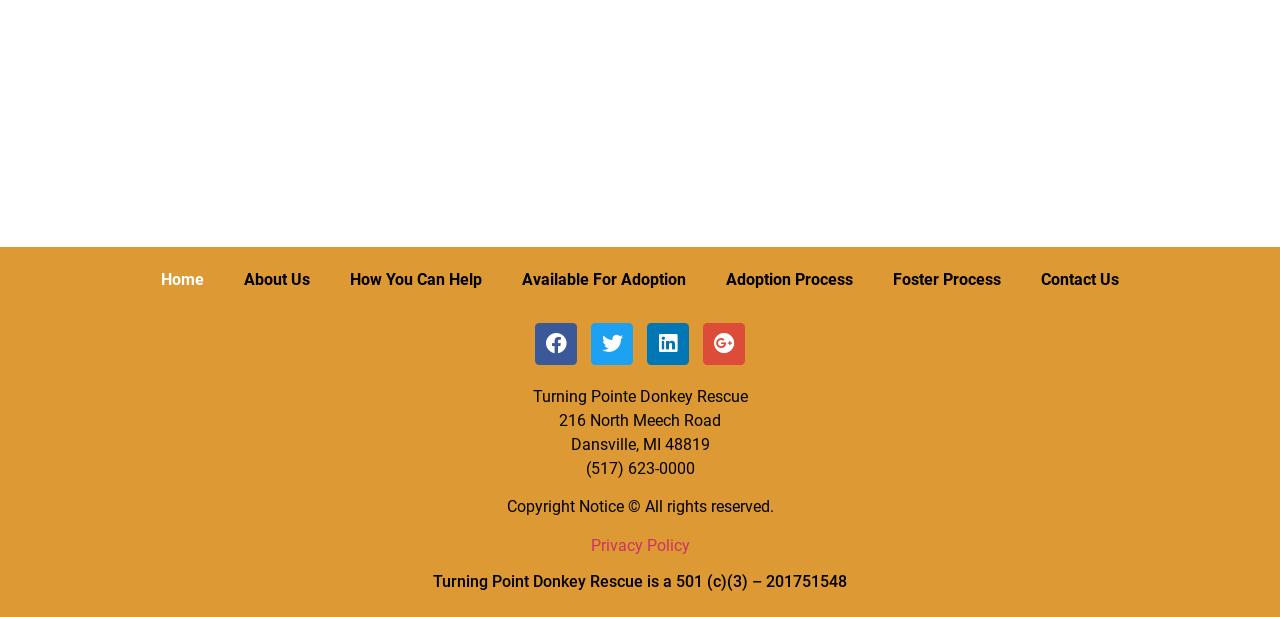Please identify the bounding box coordinates of the clickable area that will allow you to execute the instruction: "Click on the Home link".

[0.11, 0.416, 0.175, 0.491]